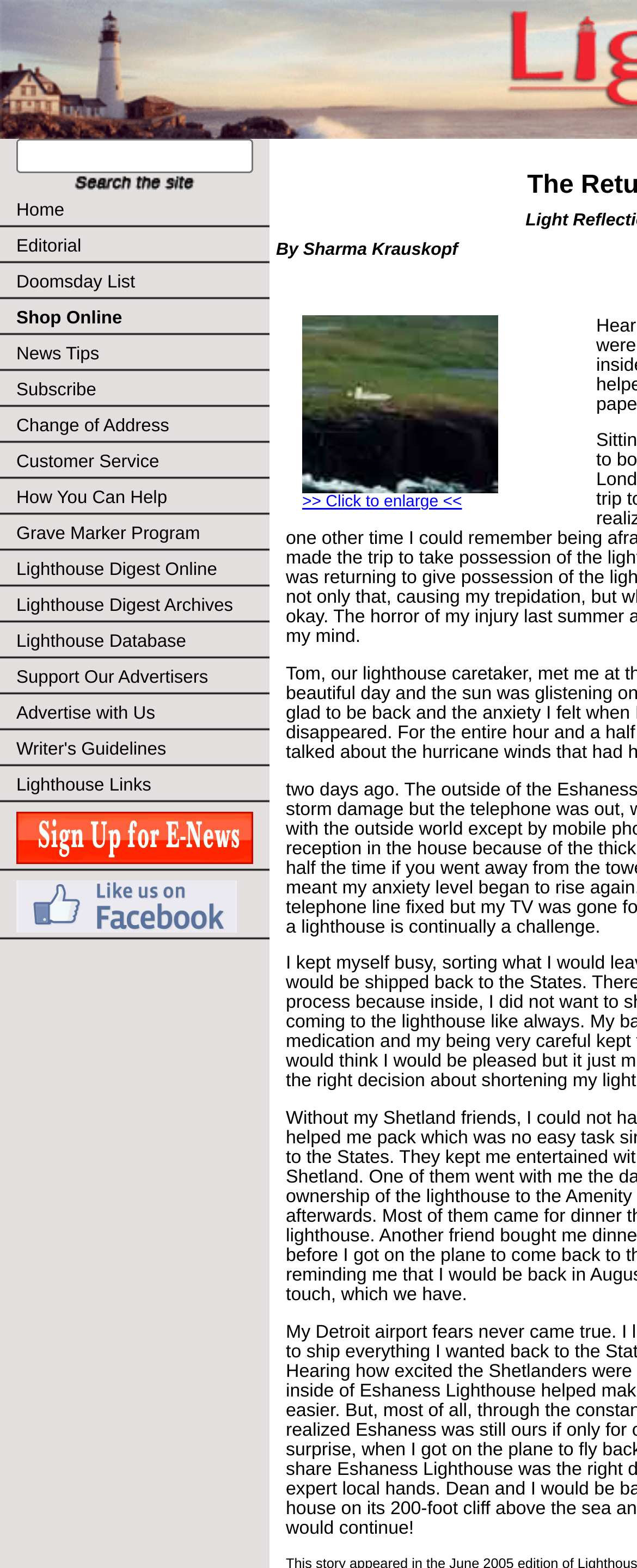Highlight the bounding box coordinates of the element you need to click to perform the following instruction: "Search for something."

[0.026, 0.089, 0.397, 0.11]